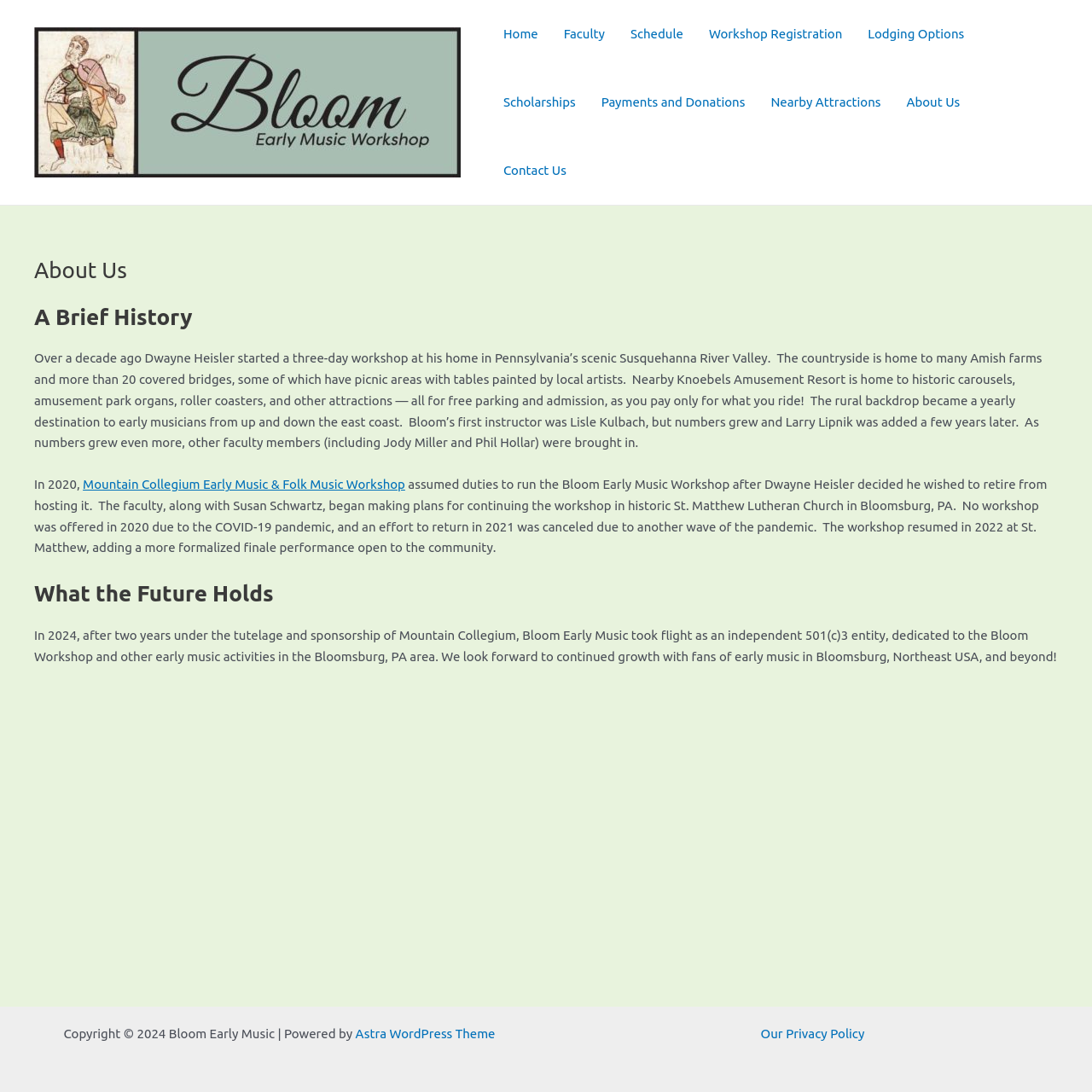Determine the bounding box coordinates for the clickable element to execute this instruction: "Click on the Home link". Provide the coordinates as four float numbers between 0 and 1, i.e., [left, top, right, bottom].

[0.449, 0.0, 0.504, 0.062]